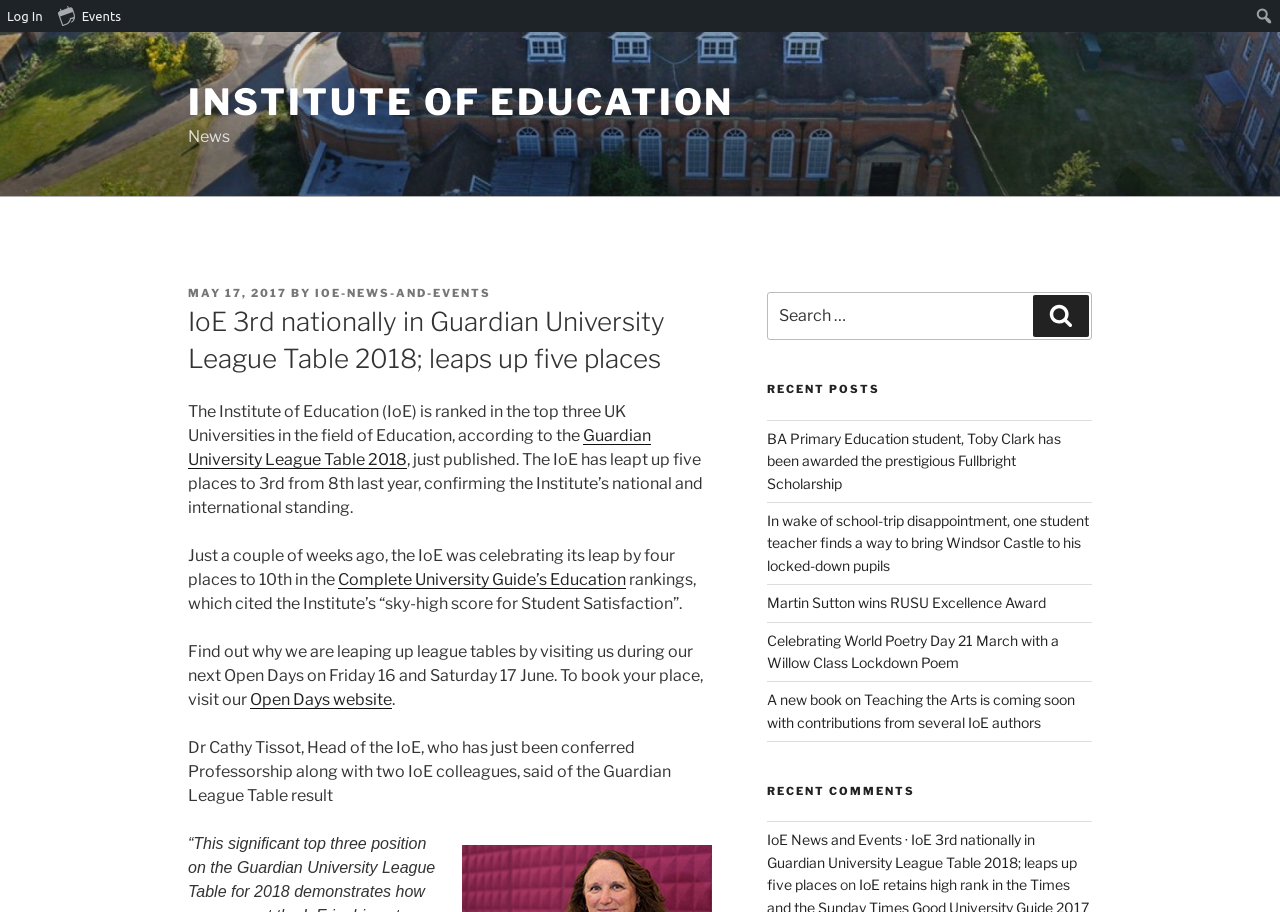Generate a comprehensive description of the webpage.

The webpage is about the Institute of Education (IoE) and its recent achievements. At the top left corner, there are three links: "Log In", "Events", and a search box with a "Search" button. Below these links, the IoE's logo and name are displayed, followed by a "News" section.

In the "News" section, there is a main article with a heading "IoE 3rd nationally in Guardian University League Table 2018; leaps up five places". The article discusses the IoE's ranking in the Guardian University League Table 2018 and its improvement from last year. The text is divided into several paragraphs, with links to related articles and websites, such as the Guardian University League Table 2018 and the IoE's Open Days website.

To the right of the main article, there are two sections: "Search for:" and "RECENT POSTS". The "Search for:" section has a search box and a "Search" button. The "RECENT POSTS" section lists five recent news articles with links to each article. Below this section, there is a "RECENT COMMENTS" section with one comment linked to the main article.

Overall, the webpage is focused on sharing news and updates about the IoE, with a prominent main article and several related sections and links.